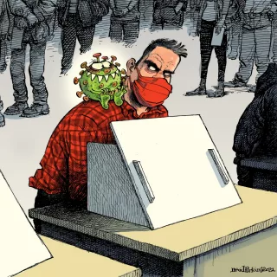Using the information in the image, could you please answer the following question in detail:
What is looming over the man's shoulder?

A green, cartoonish virus character is dramatically looming over the man's shoulder, embodying the omnipresent threat of the virus during public gatherings and voting events.